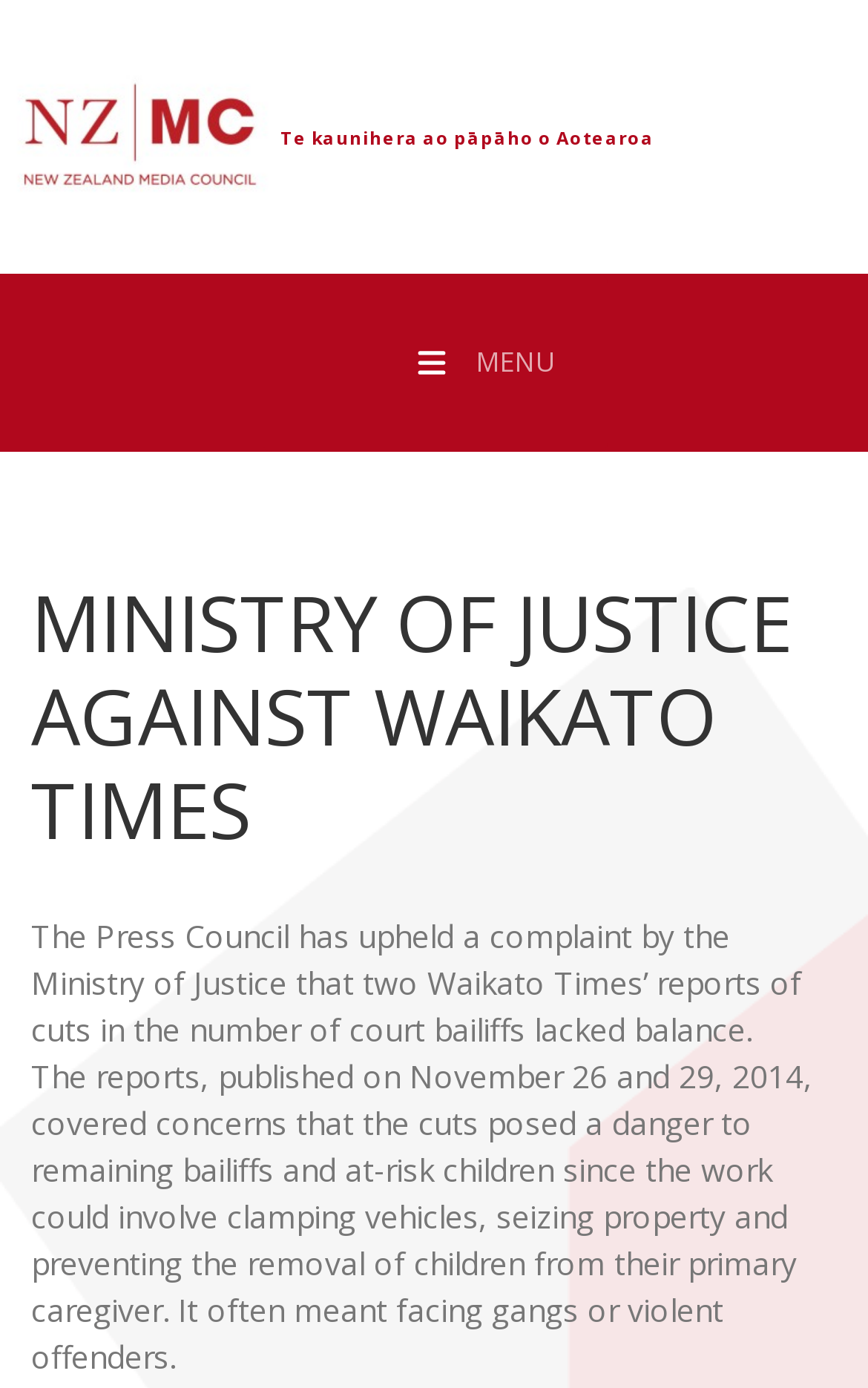Look at the image and write a detailed answer to the question: 
What is the date of the reports published by Waikato Times?

The dates of the reports published by Waikato Times can be found in the second paragraph of text, which states 'The reports, published on November 26 and 29, 2014, covered concerns...'.